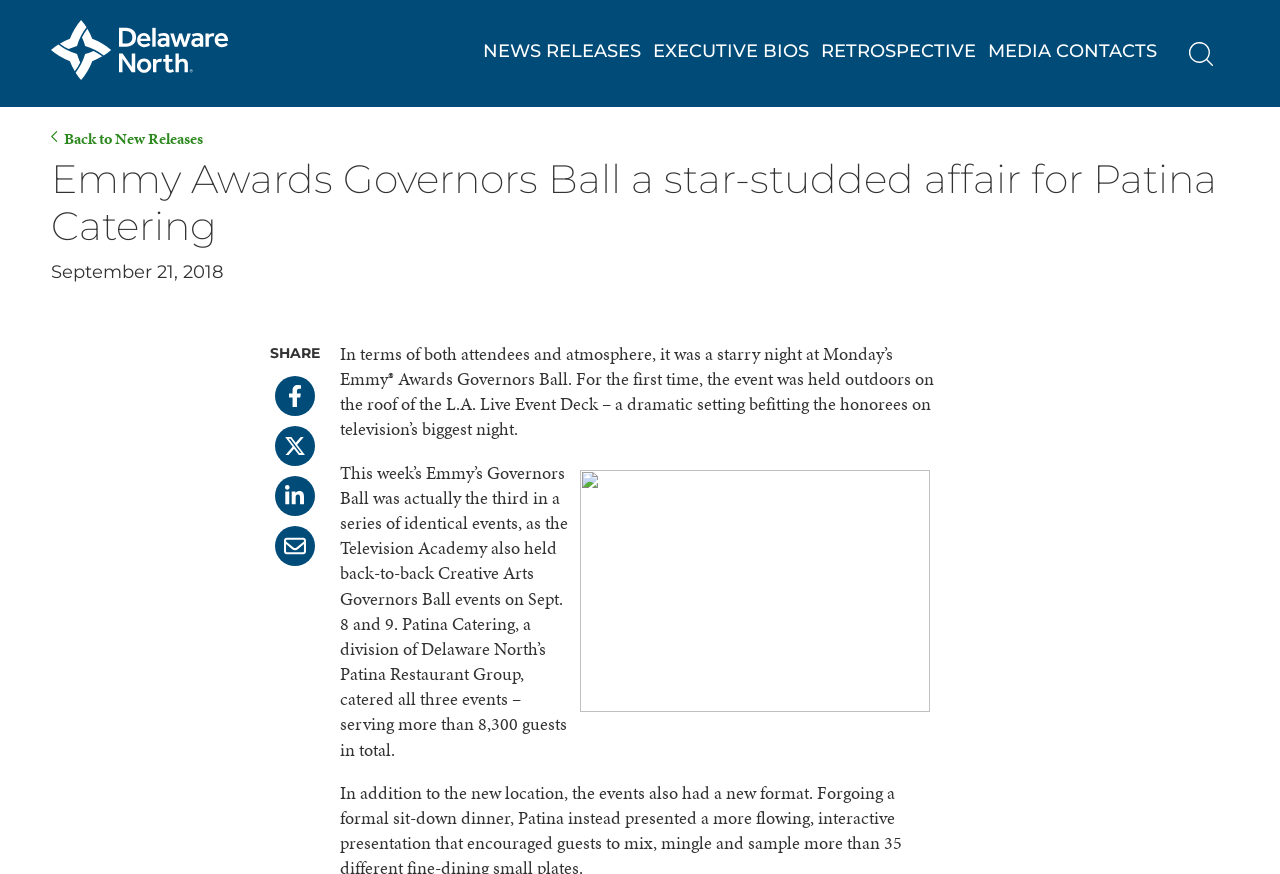How many Creative Arts Governors Ball events were held?
Answer the question with as much detail as you can, using the image as a reference.

I found the answer by reading the text content of the webpage, specifically the sentence 'This week’s Emmy’s Governors Ball was actually the third in a series of identical events, as the Television Academy also held back-to-back Creative Arts Governors Ball events on Sept. 8 and 9.' which mentions the number of Creative Arts Governors Ball events held.